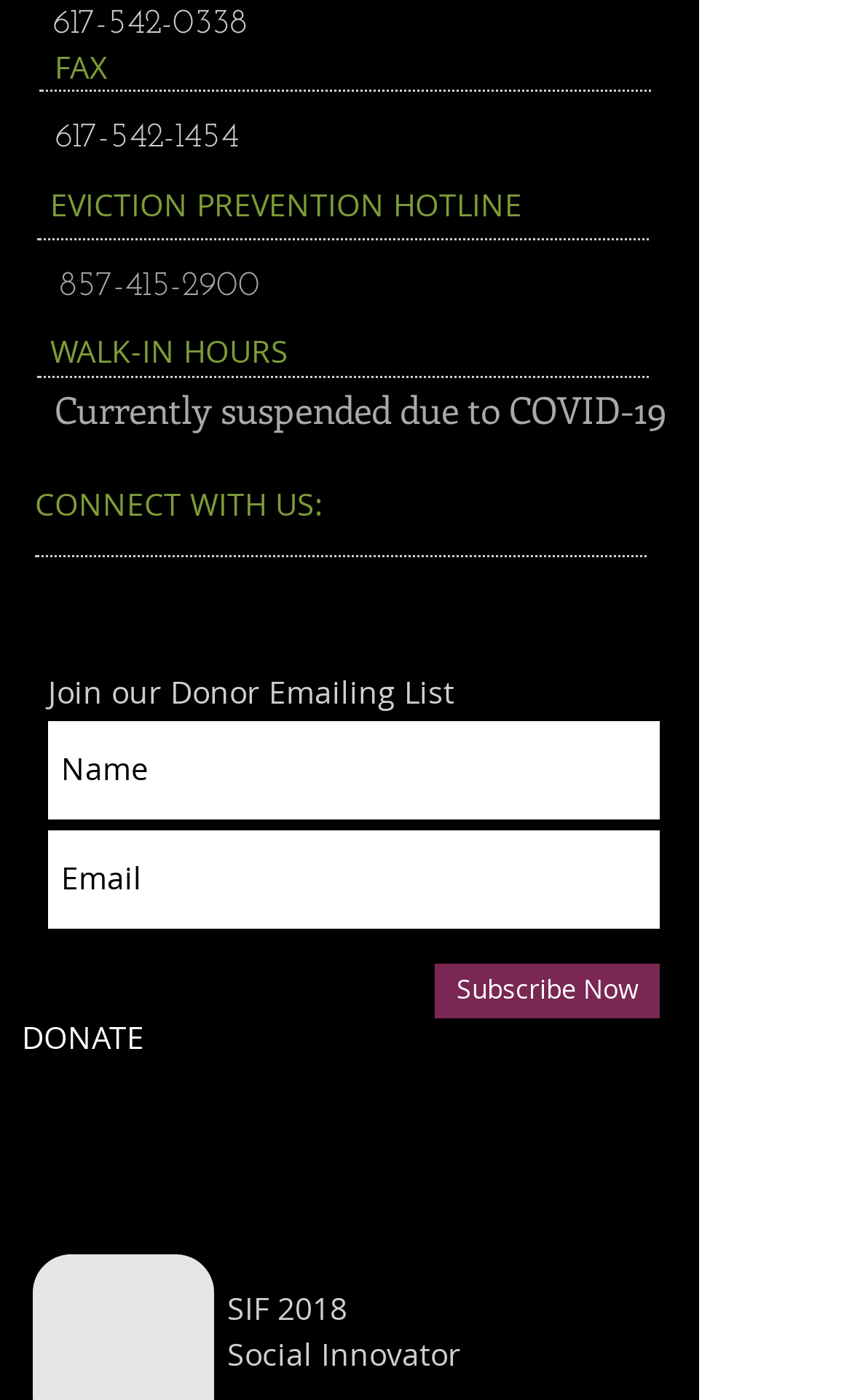Please locate the clickable area by providing the bounding box coordinates to follow this instruction: "Visit YouTube".

[0.069, 0.449, 0.159, 0.504]